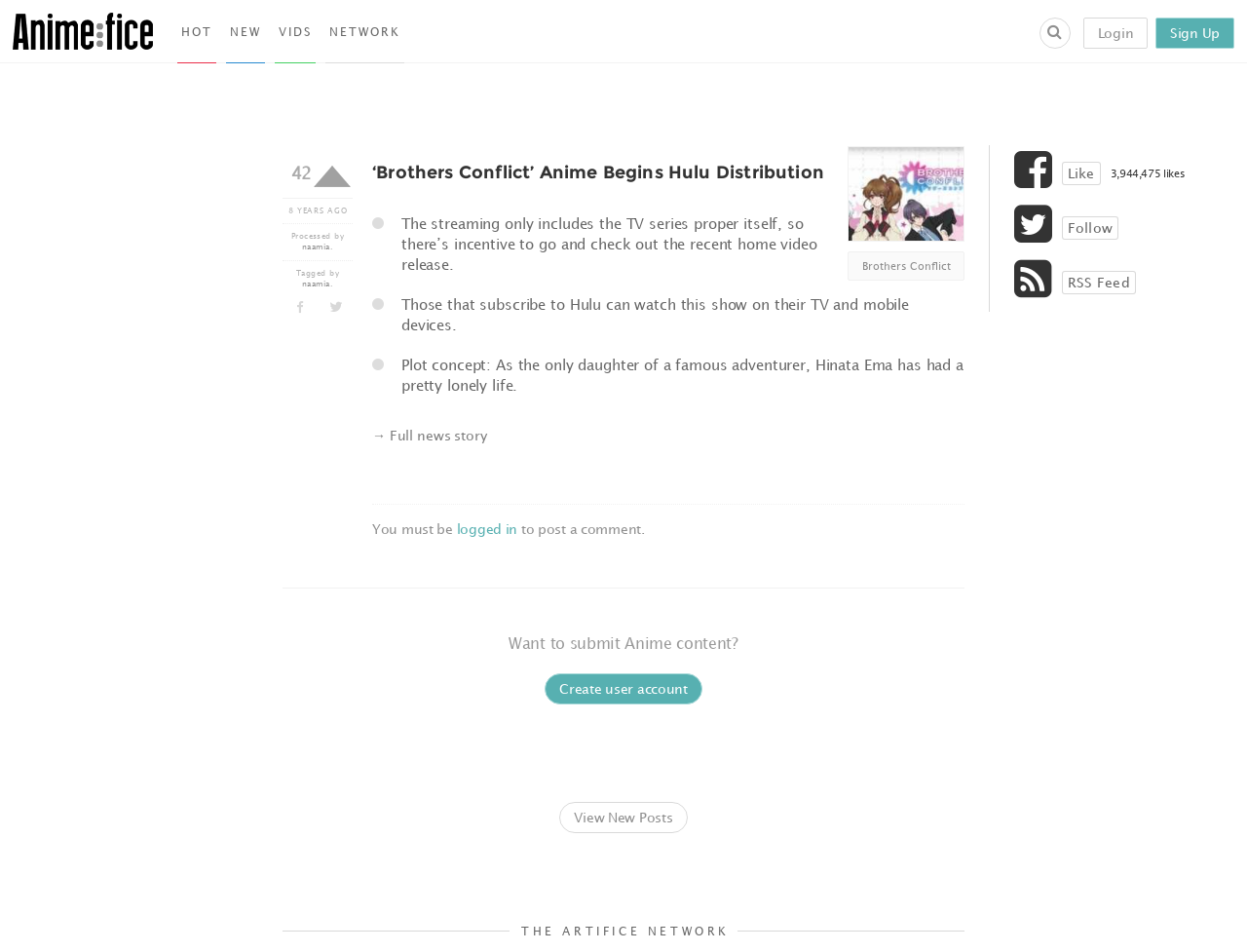Give a one-word or short phrase answer to this question: 
How many likes does the Artifice Network have?

3,944,475